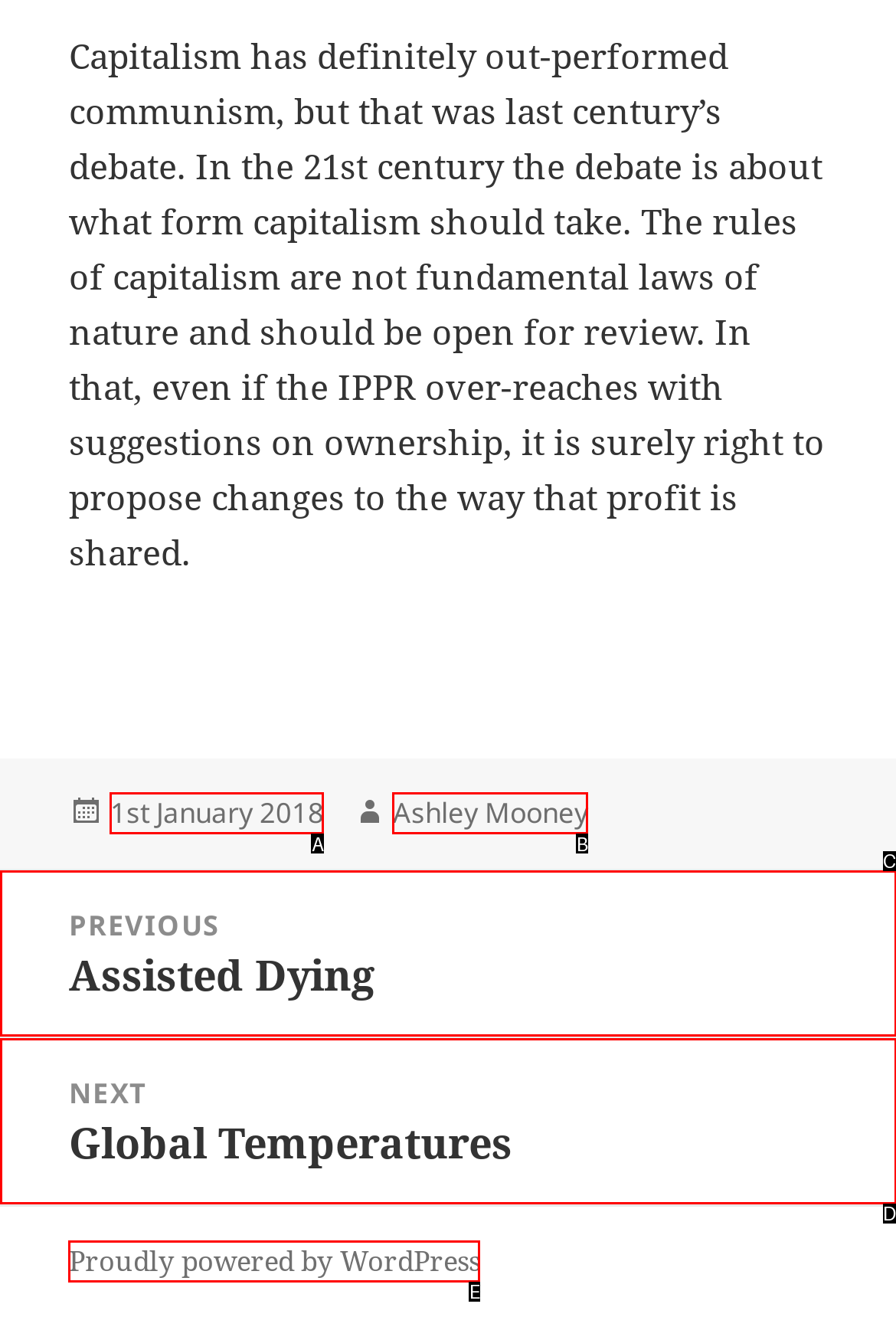Determine the HTML element that best matches this description: 1st January 20188th January 2018 from the given choices. Respond with the corresponding letter.

A